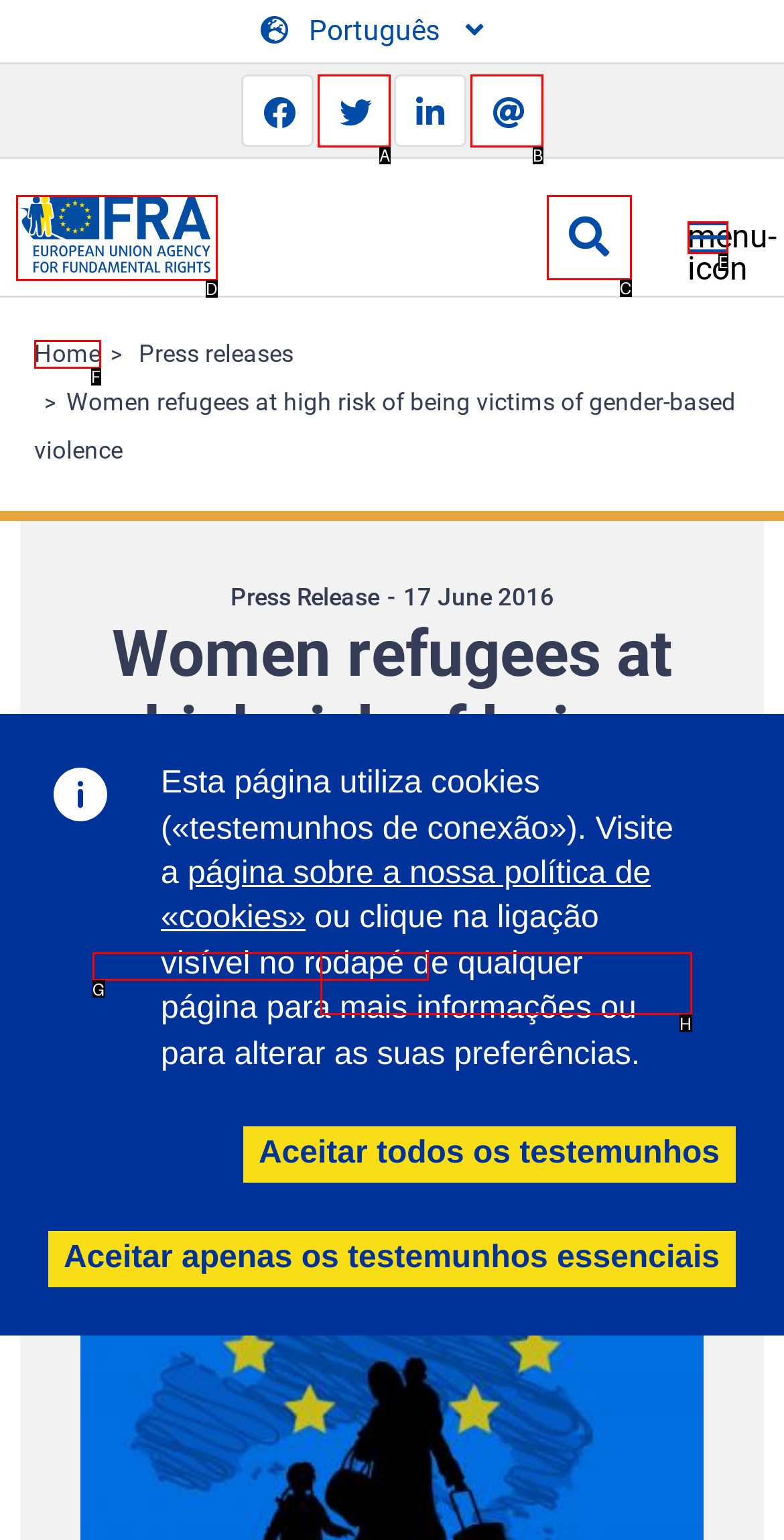Pick the right letter to click to achieve the task: Go to home page
Answer with the letter of the correct option directly.

D